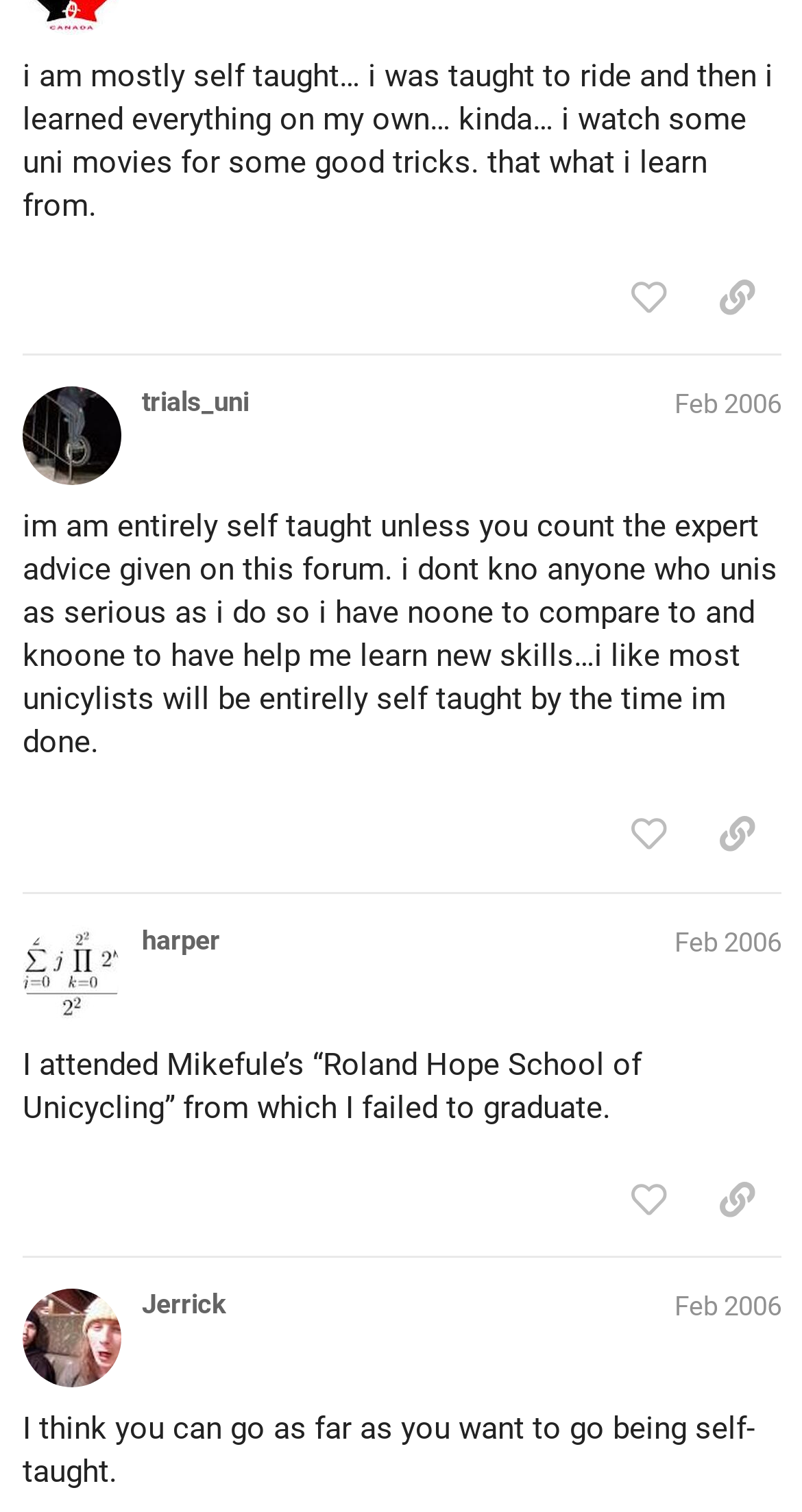Please identify the bounding box coordinates of where to click in order to follow the instruction: "like this post".

[0.753, 0.527, 0.864, 0.579]